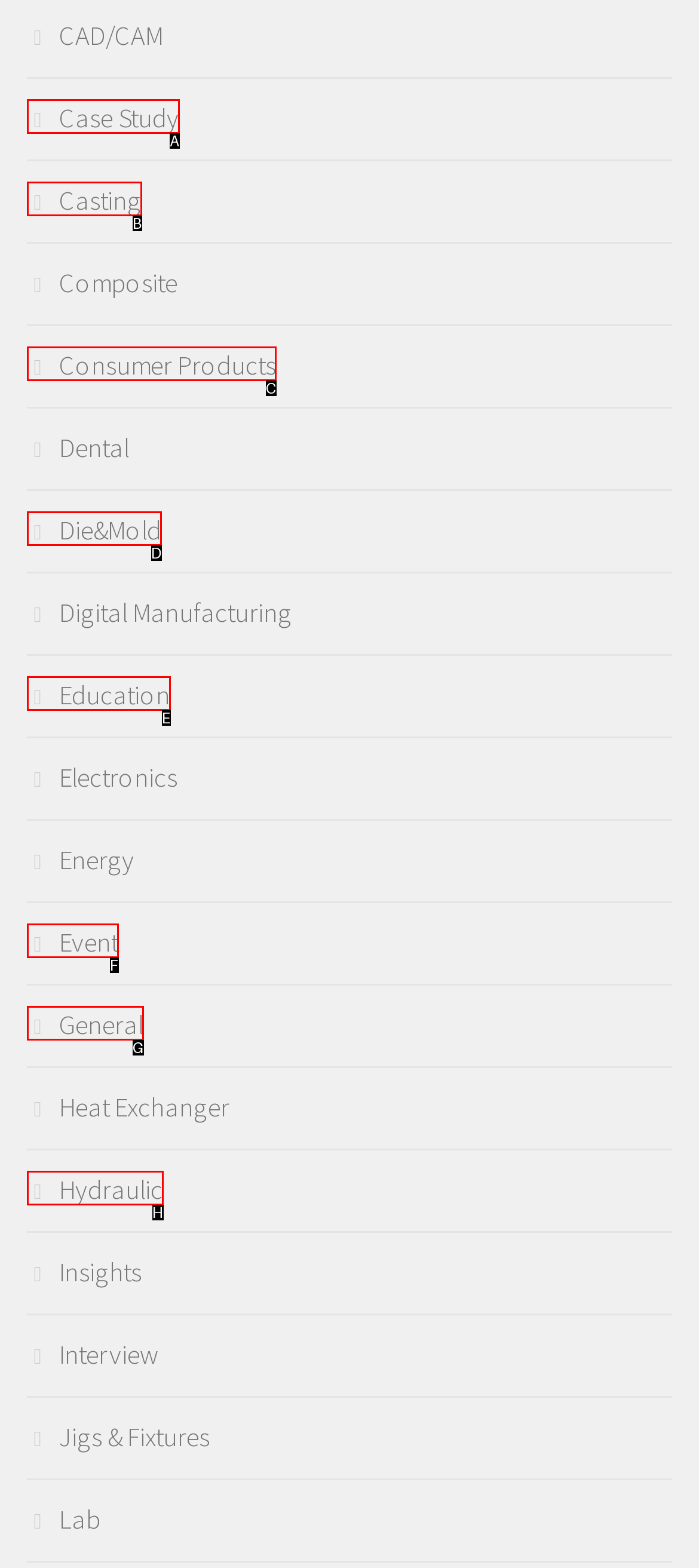Identify the option that corresponds to the description: Share on Twitter. Provide only the letter of the option directly.

None